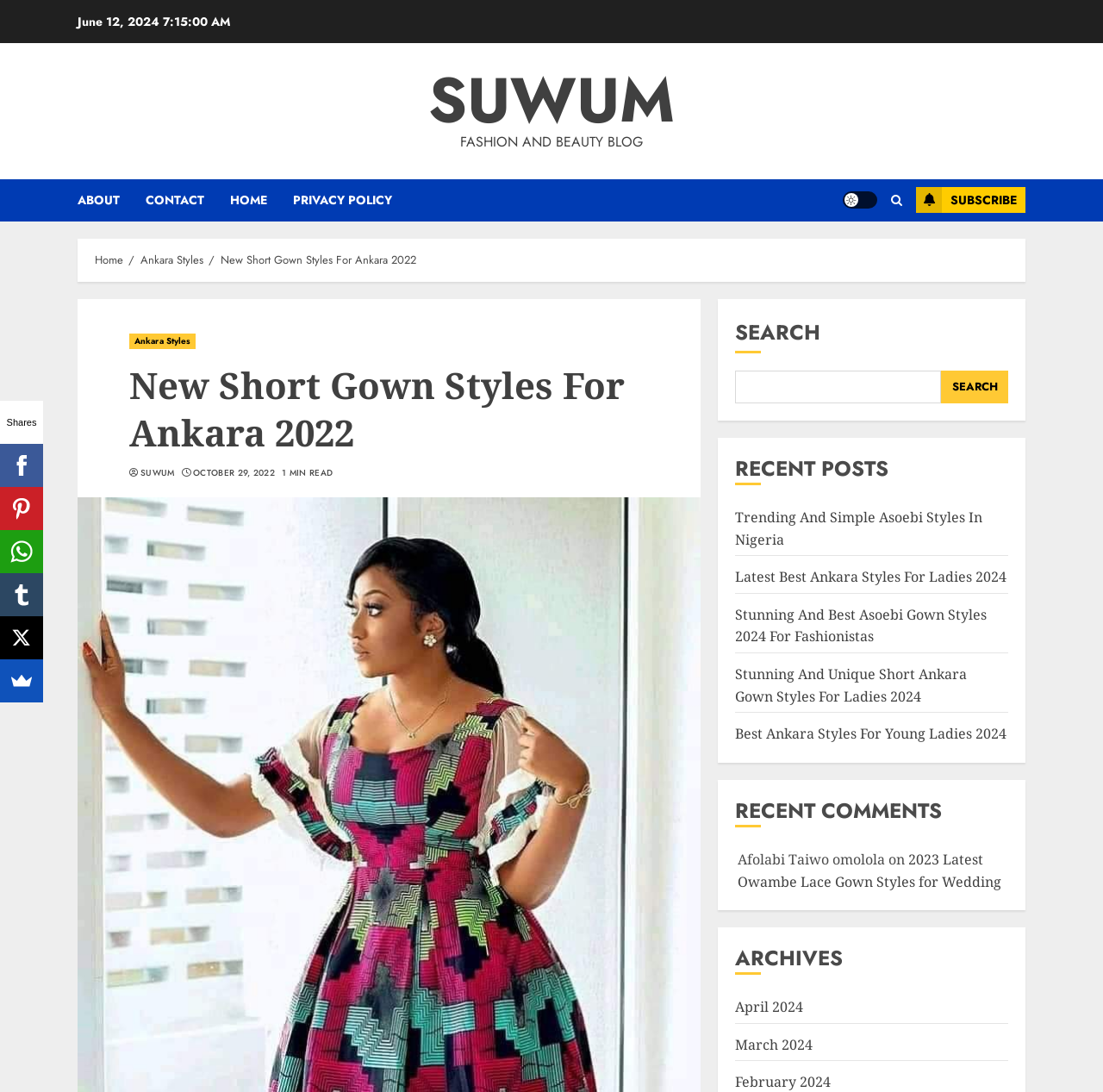Determine the bounding box coordinates of the clickable region to execute the instruction: "Click on the 'HOME' link". The coordinates should be four float numbers between 0 and 1, denoted as [left, top, right, bottom].

[0.209, 0.164, 0.266, 0.203]